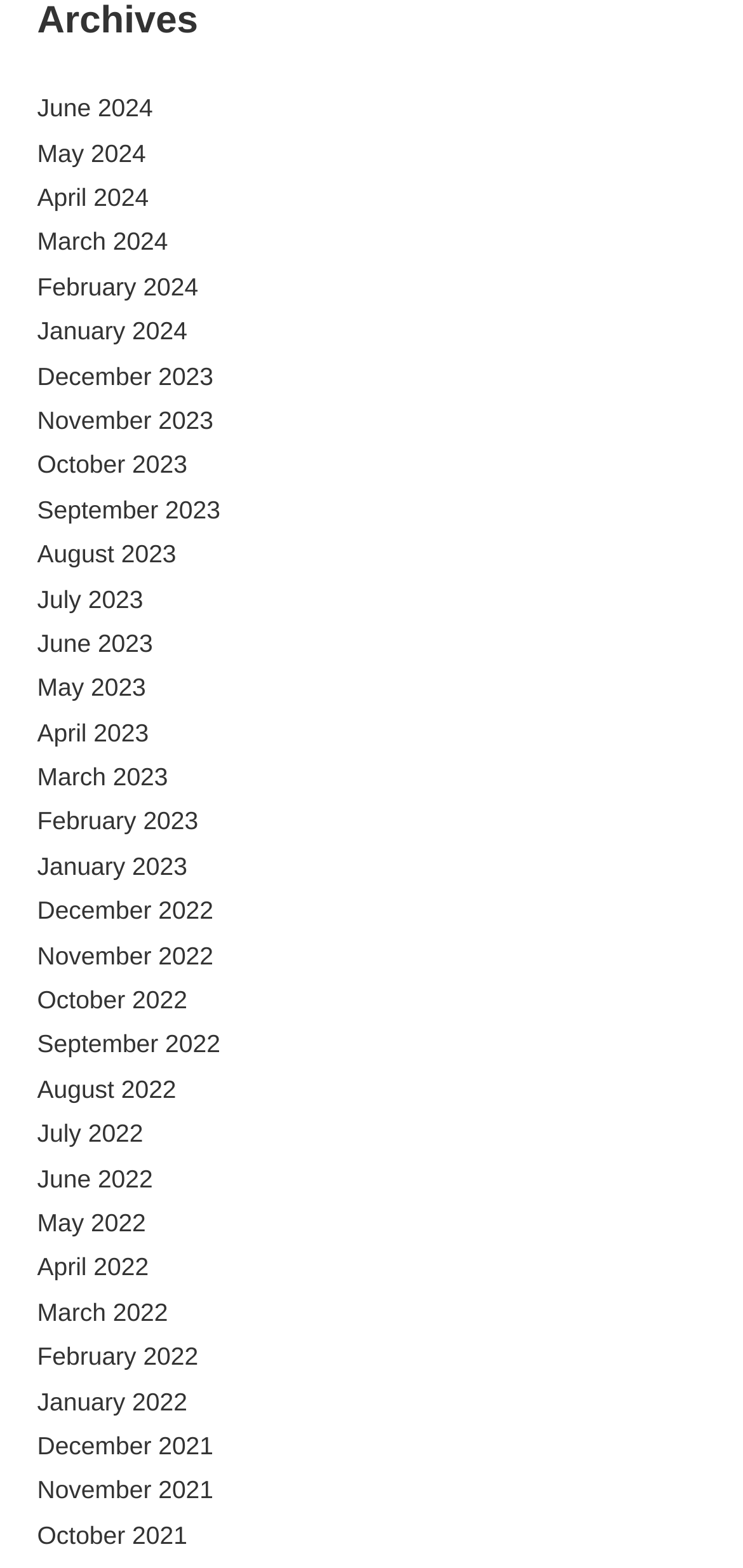What is the earliest month listed?
Refer to the image and provide a one-word or short phrase answer.

December 2021